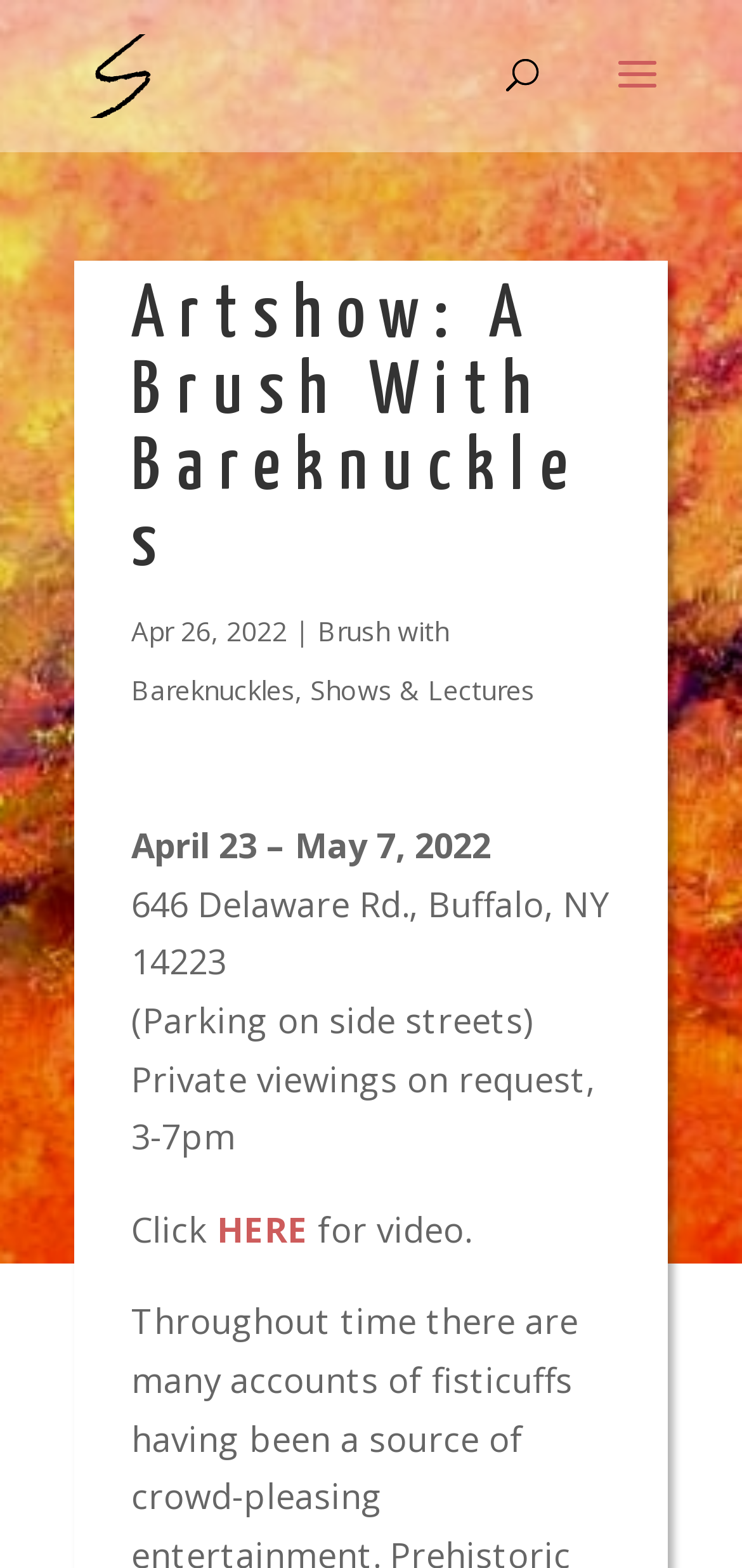Refer to the element description alt="Control Solutions, Inc" and identify the corresponding bounding box in the screenshot. Format the coordinates as (top-left x, top-left y, bottom-right x, bottom-right y) with values in the range of 0 to 1.

None